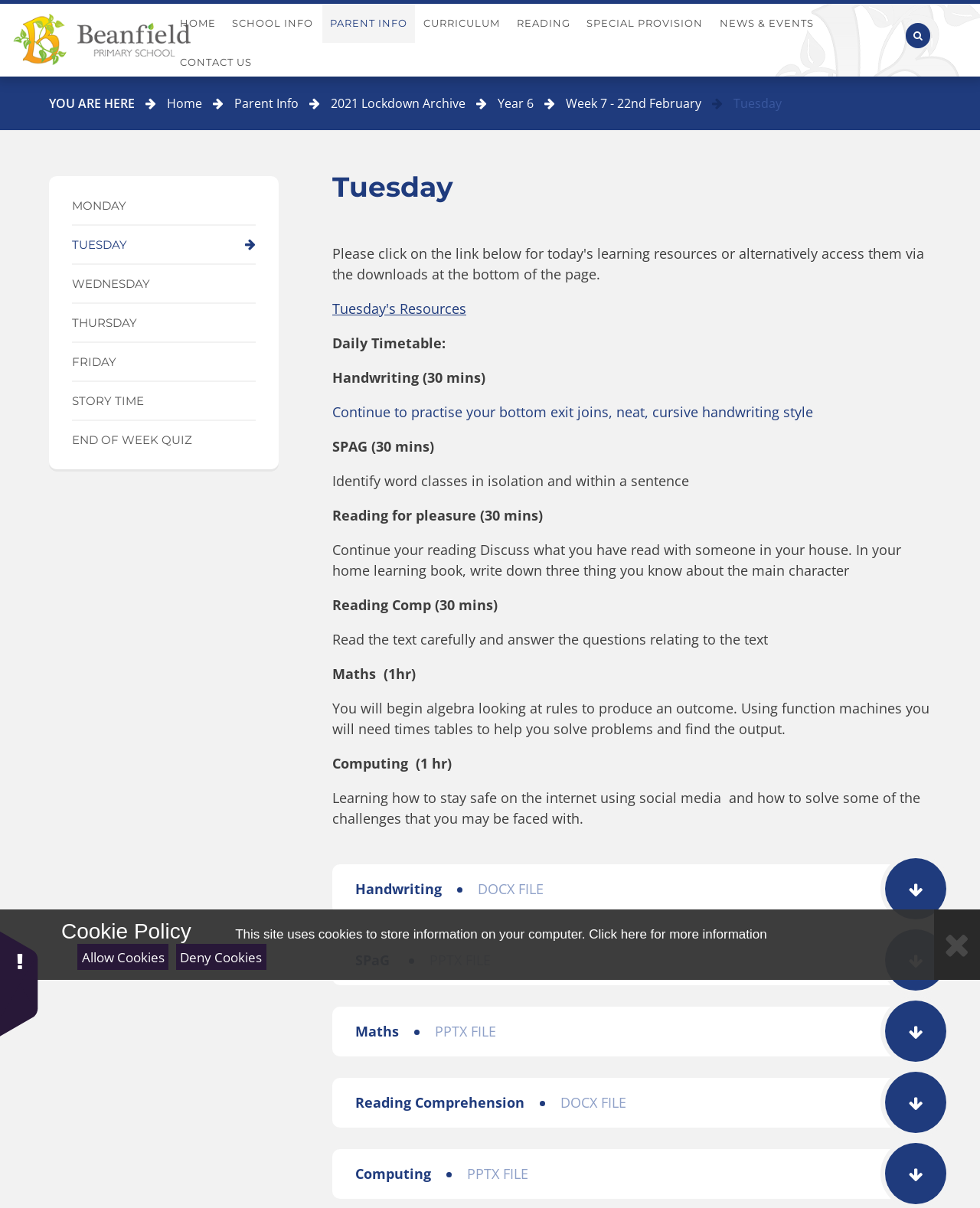Select the bounding box coordinates of the element I need to click to carry out the following instruction: "Click on the HandwritingDOCX FILE link".

[0.339, 0.715, 0.95, 0.756]